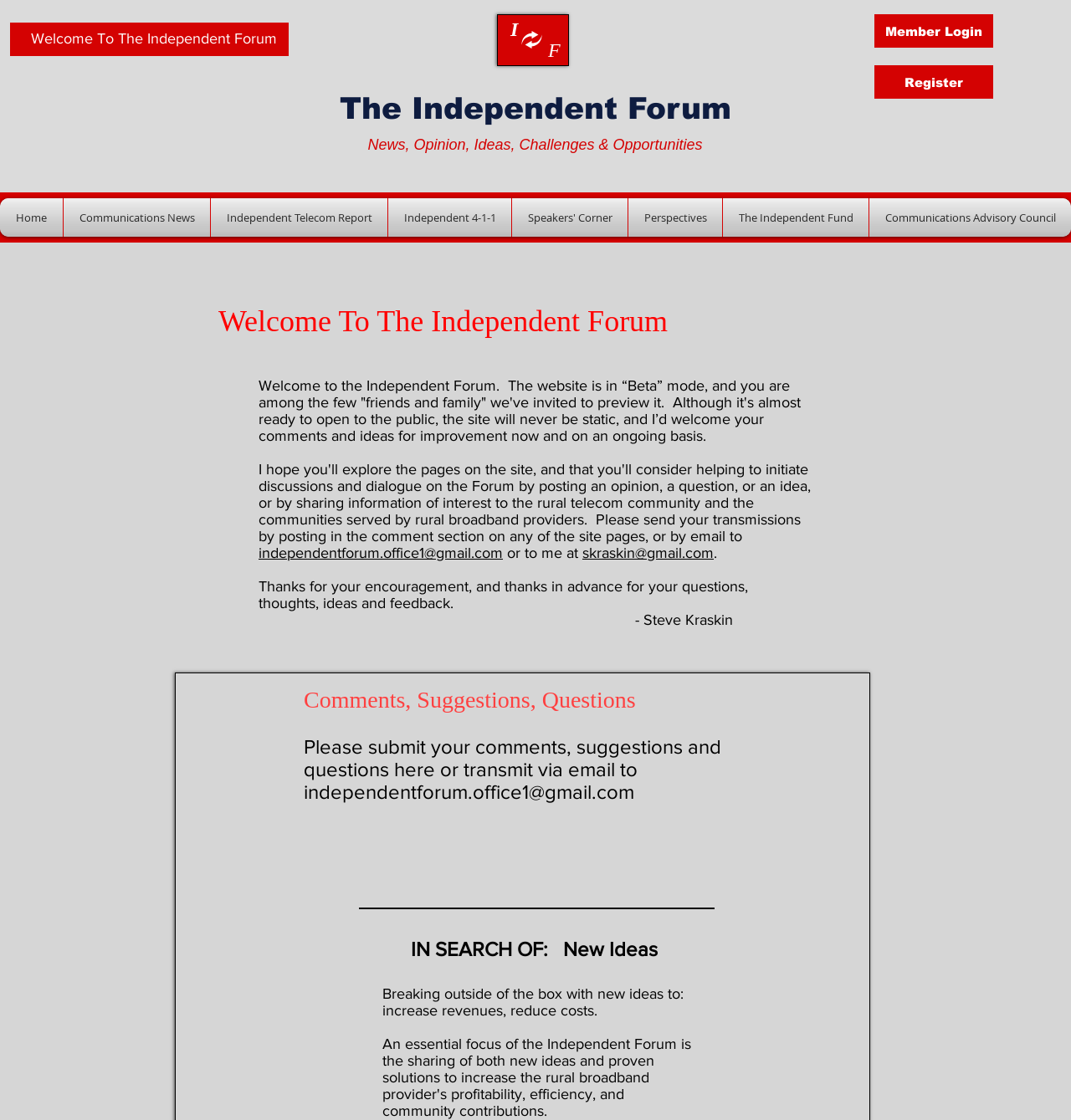What is the main title displayed on this webpage?

IN SEARCH OF:   New Ideas